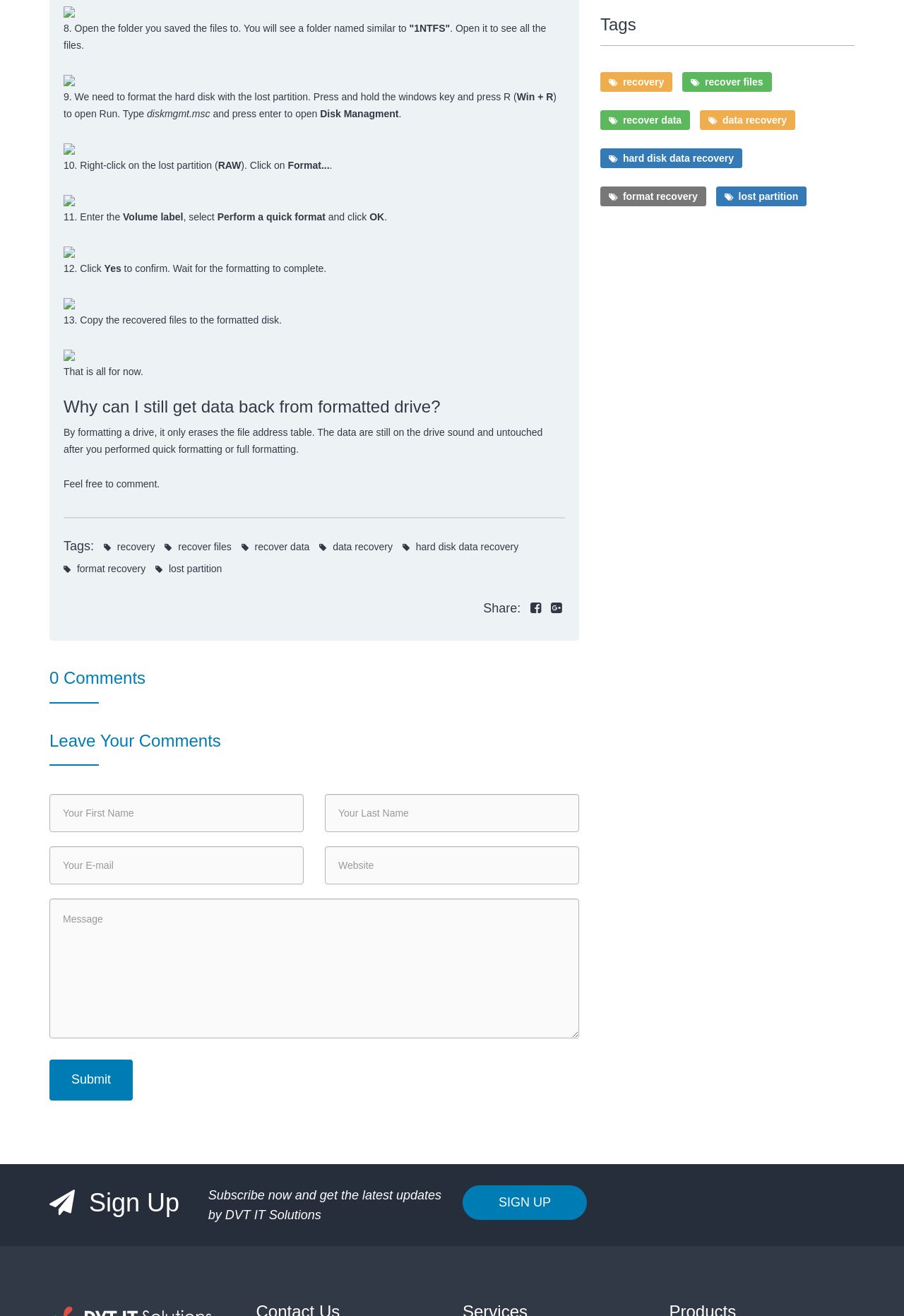What is the purpose of formatting a hard disk?
Please answer using one word or phrase, based on the screenshot.

Erase file address table